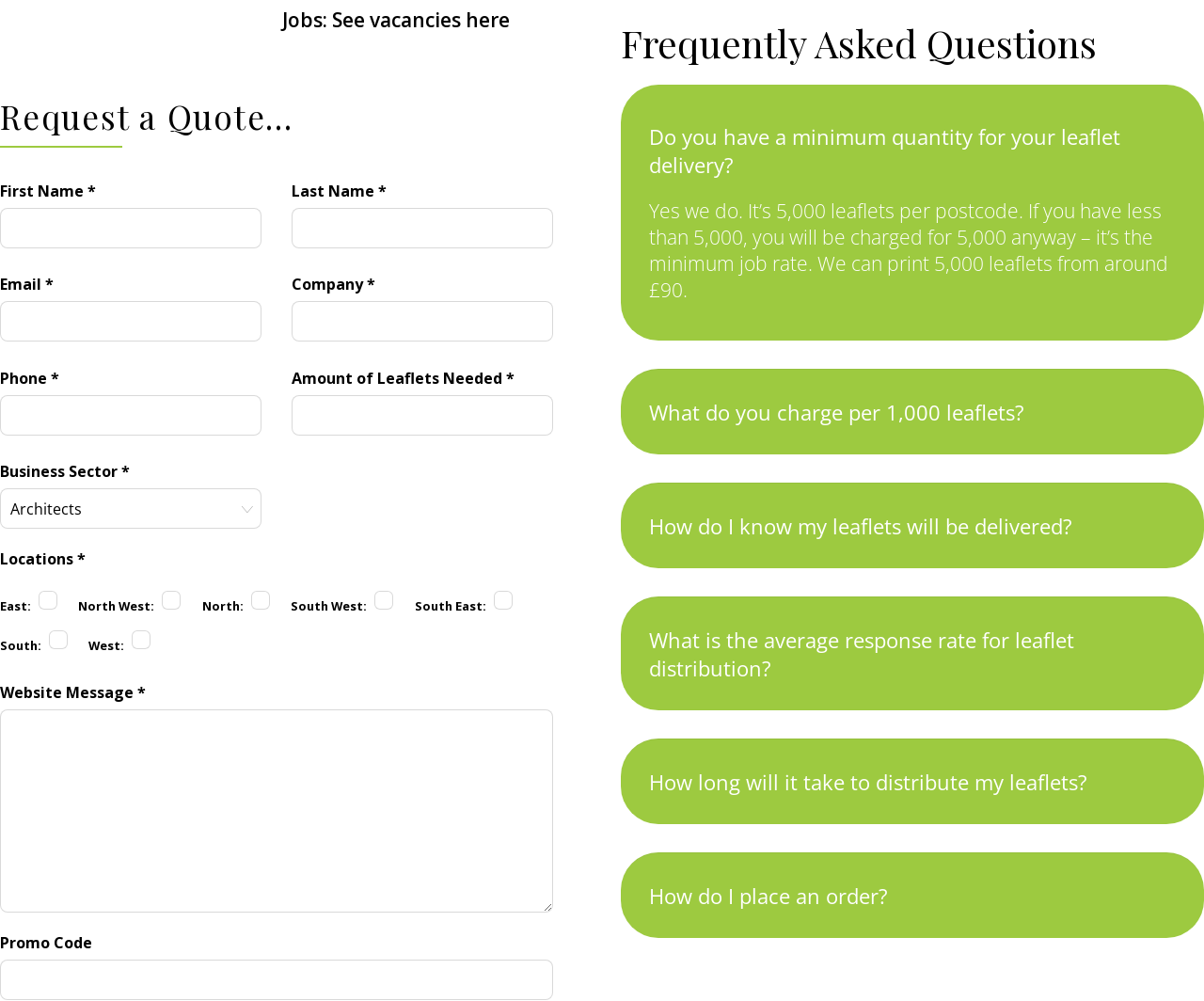With reference to the screenshot, provide a detailed response to the question below:
What is the purpose of the 'Request a Quote' section?

The 'Request a Quote' section appears to be a form that allows users to input their information and request a quote for leaflet delivery services. The form includes fields for first name, last name, email, company, phone number, amount of leaflets needed, business sector, locations, and a message.